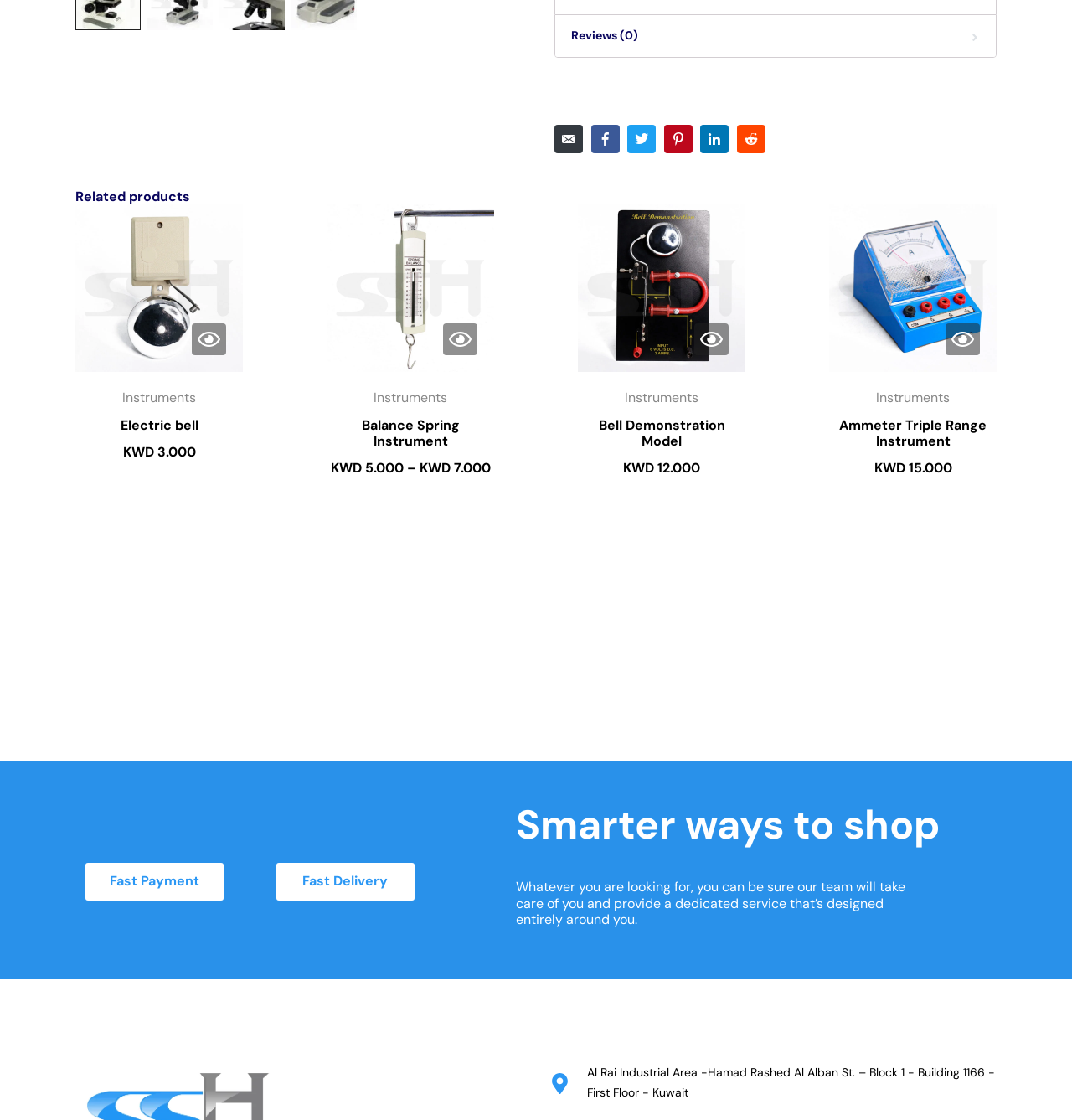Provide a brief response in the form of a single word or phrase:
How many related products are listed?

4